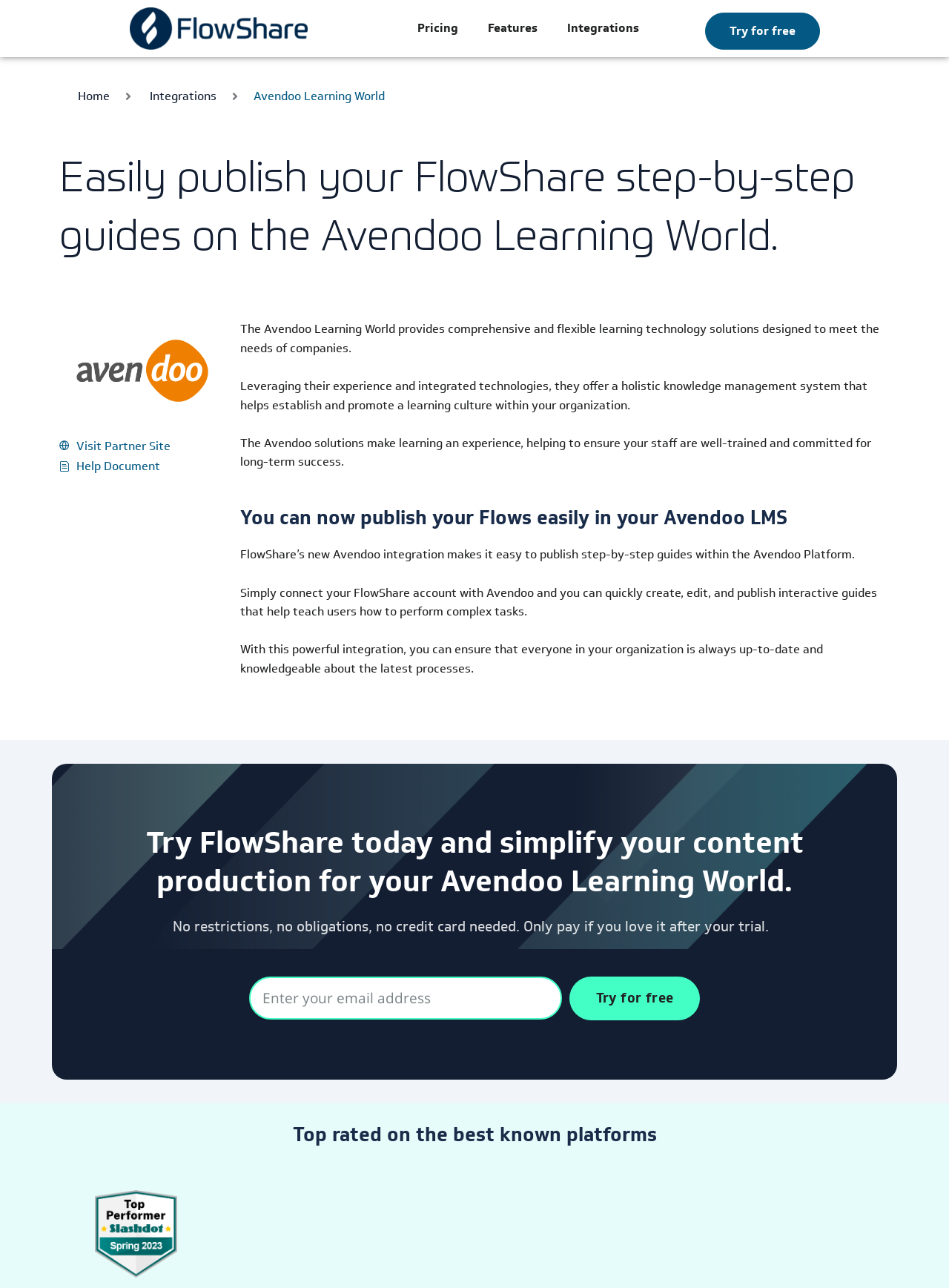How many rating badges are there?
Look at the image and answer the question using a single word or phrase.

5